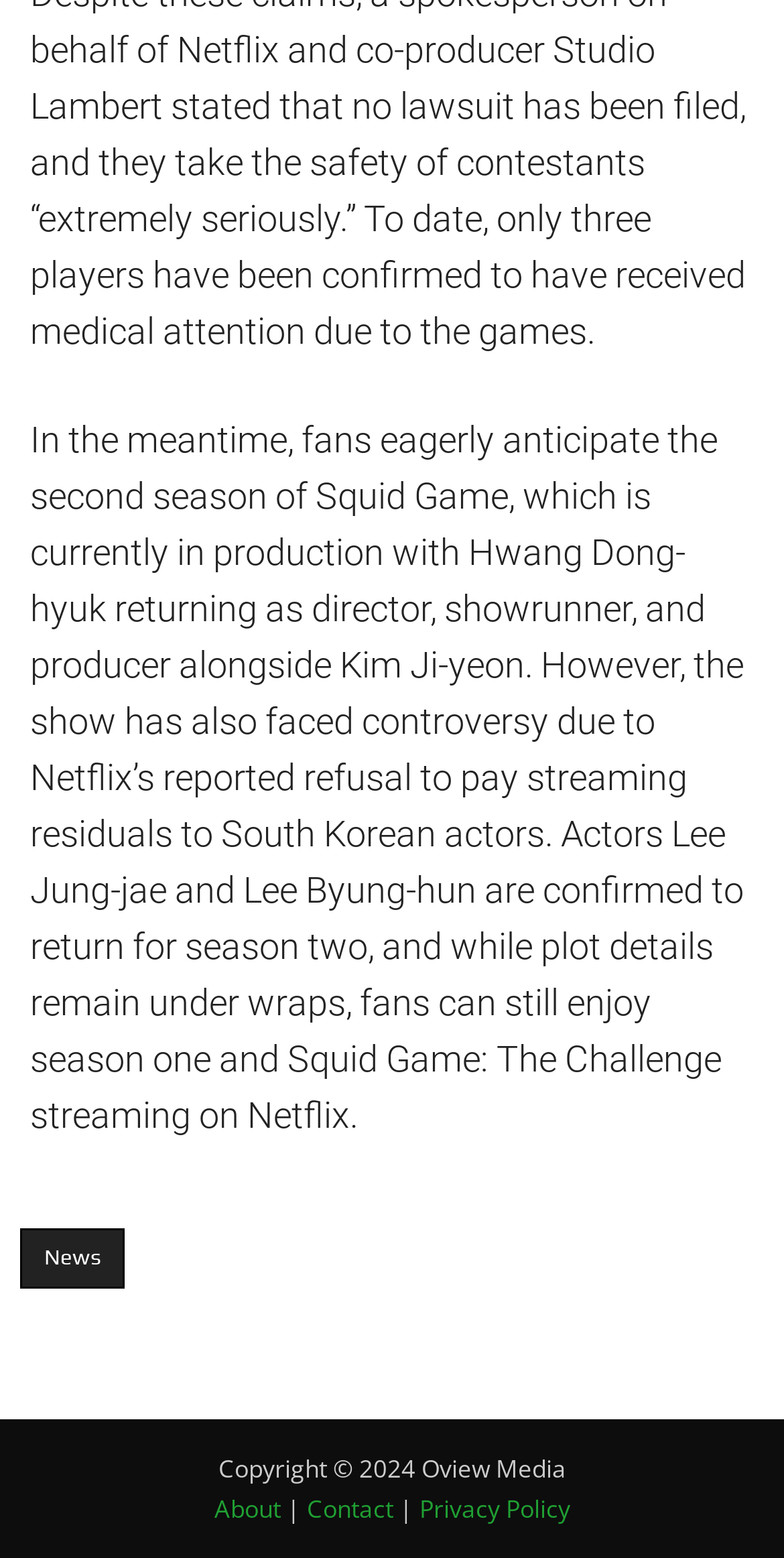Predict the bounding box coordinates of the UI element that matches this description: "News". The coordinates should be in the format [left, top, right, bottom] with each value between 0 and 1.

[0.026, 0.788, 0.159, 0.827]